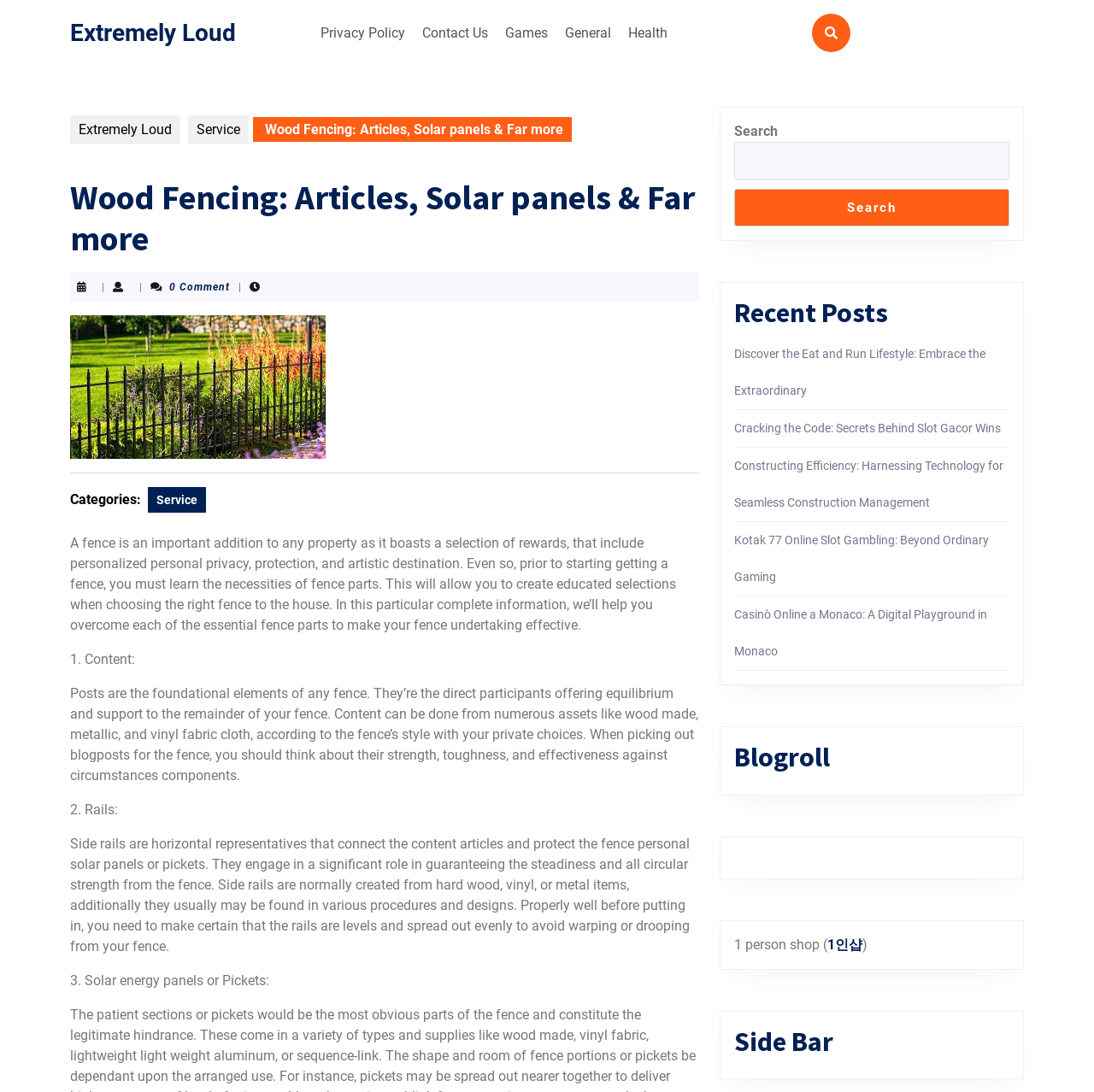Find and indicate the bounding box coordinates of the region you should select to follow the given instruction: "Click the 'Privacy Policy' link".

[0.287, 0.014, 0.377, 0.046]